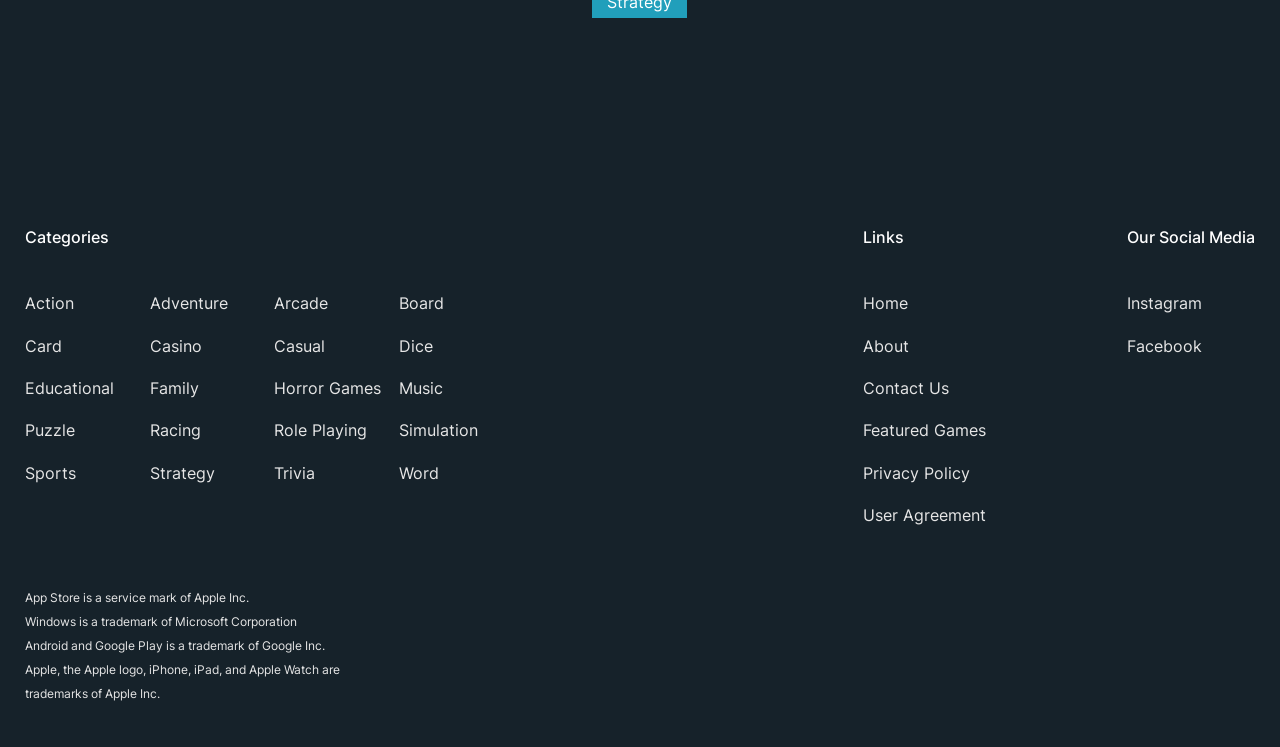Please identify the bounding box coordinates of the element on the webpage that should be clicked to follow this instruction: "Read the 'Story'". The bounding box coordinates should be given as four float numbers between 0 and 1, formatted as [left, top, right, bottom].

None